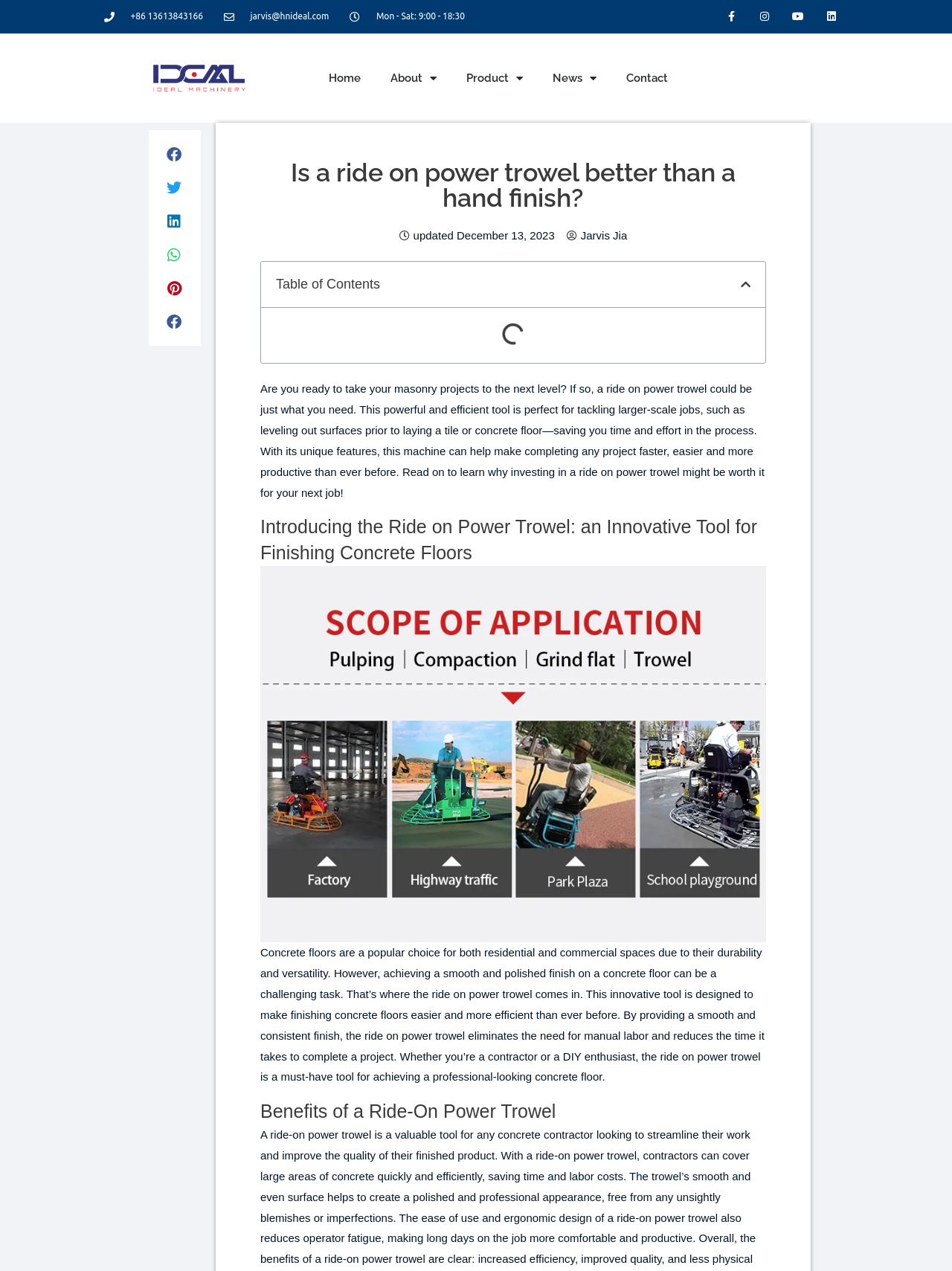Find the bounding box coordinates of the clickable region needed to perform the following instruction: "Click the About link". The coordinates should be provided as four float numbers between 0 and 1, i.e., [left, top, right, bottom].

[0.394, 0.026, 0.474, 0.097]